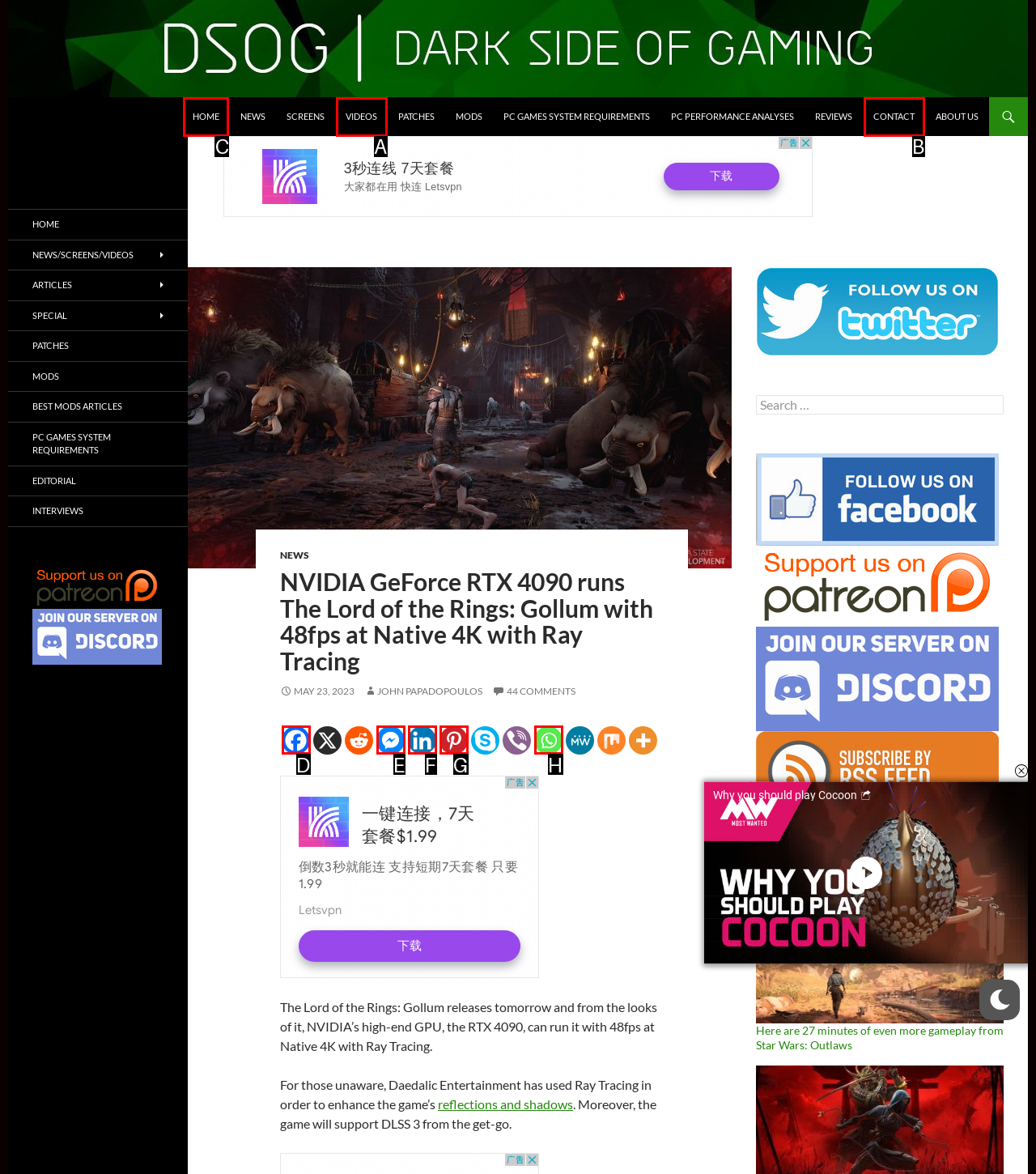For the task "Click on the 'HOME' link", which option's letter should you click? Answer with the letter only.

C